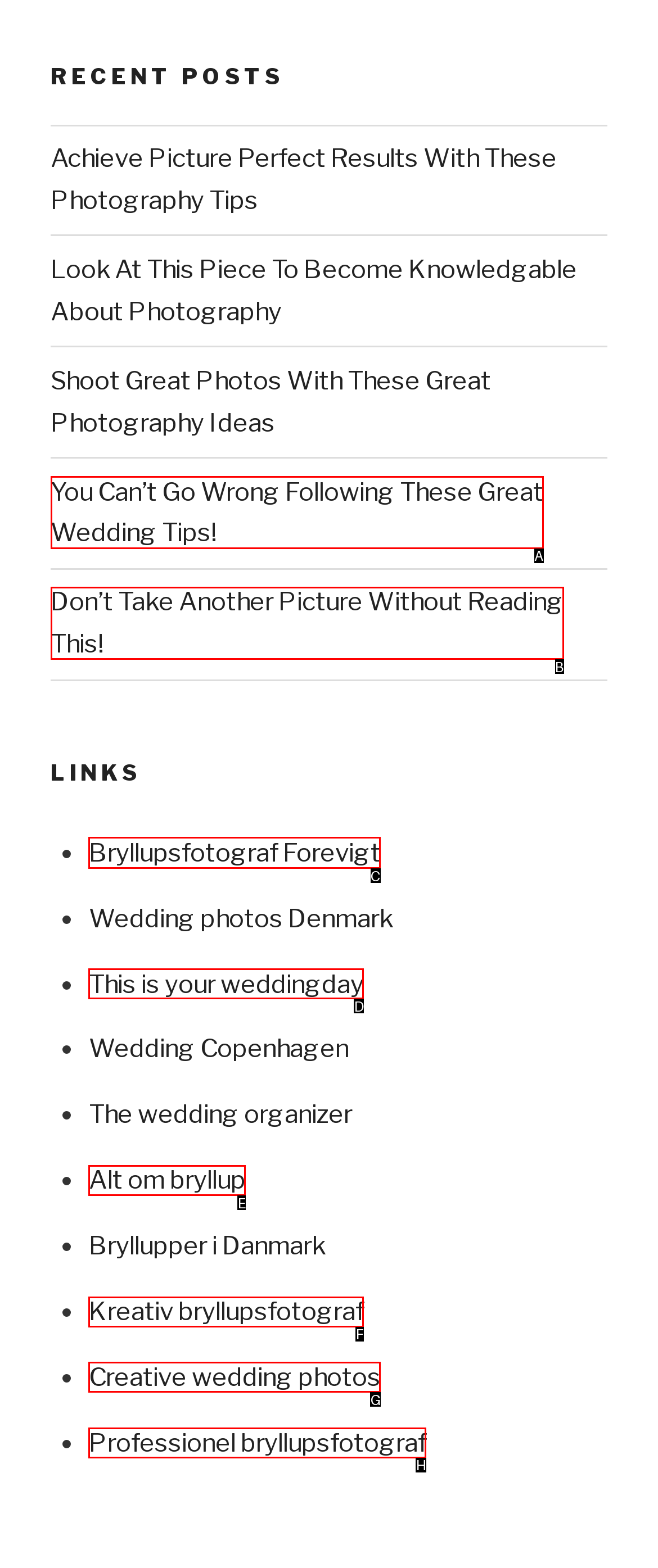Which choice should you pick to execute the task: Visit Bryllupsfotograf Forevigt website
Respond with the letter associated with the correct option only.

C